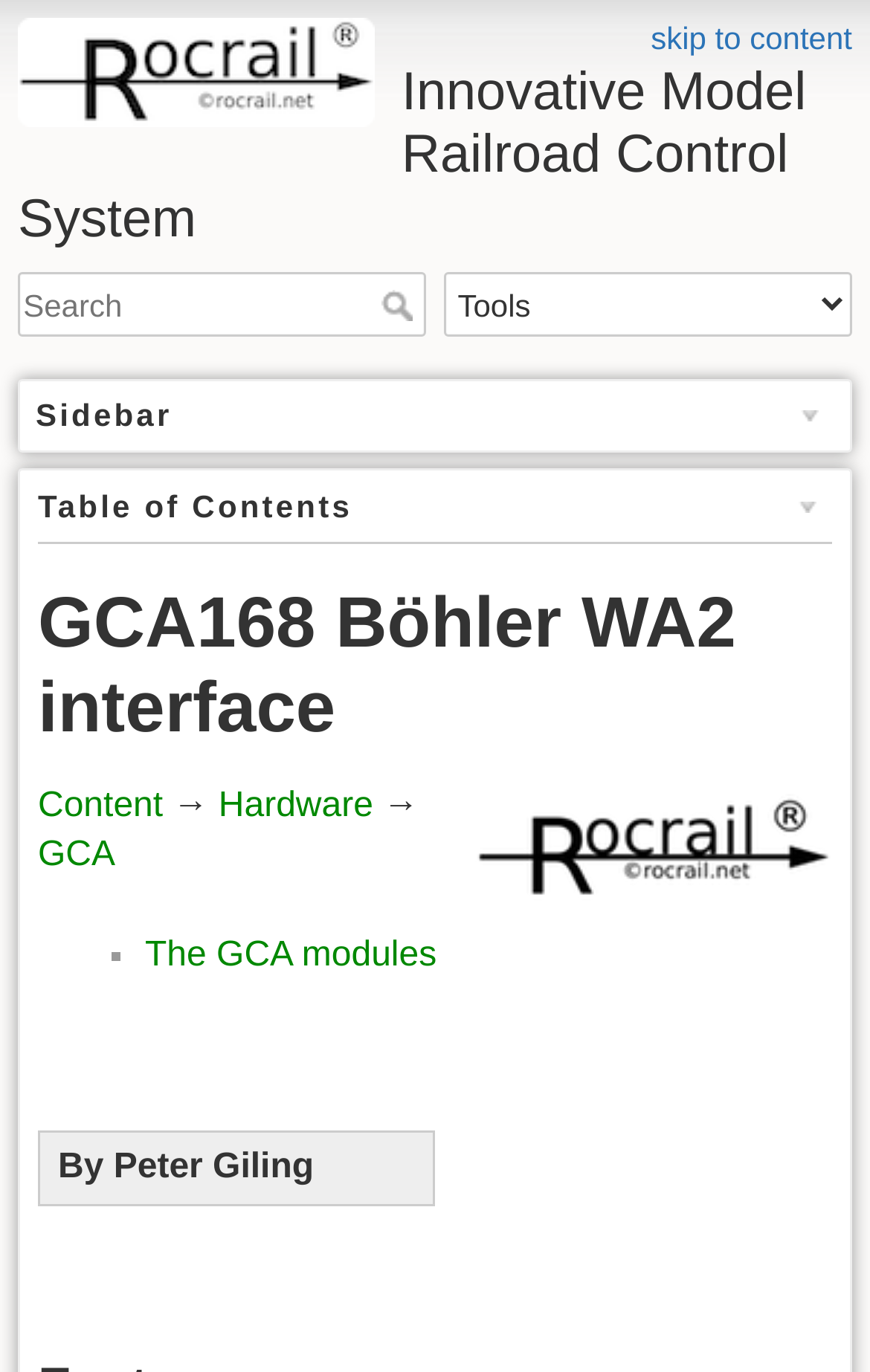Find the bounding box coordinates for the element that must be clicked to complete the instruction: "select Tools". The coordinates should be four float numbers between 0 and 1, indicated as [left, top, right, bottom].

[0.51, 0.198, 0.979, 0.246]